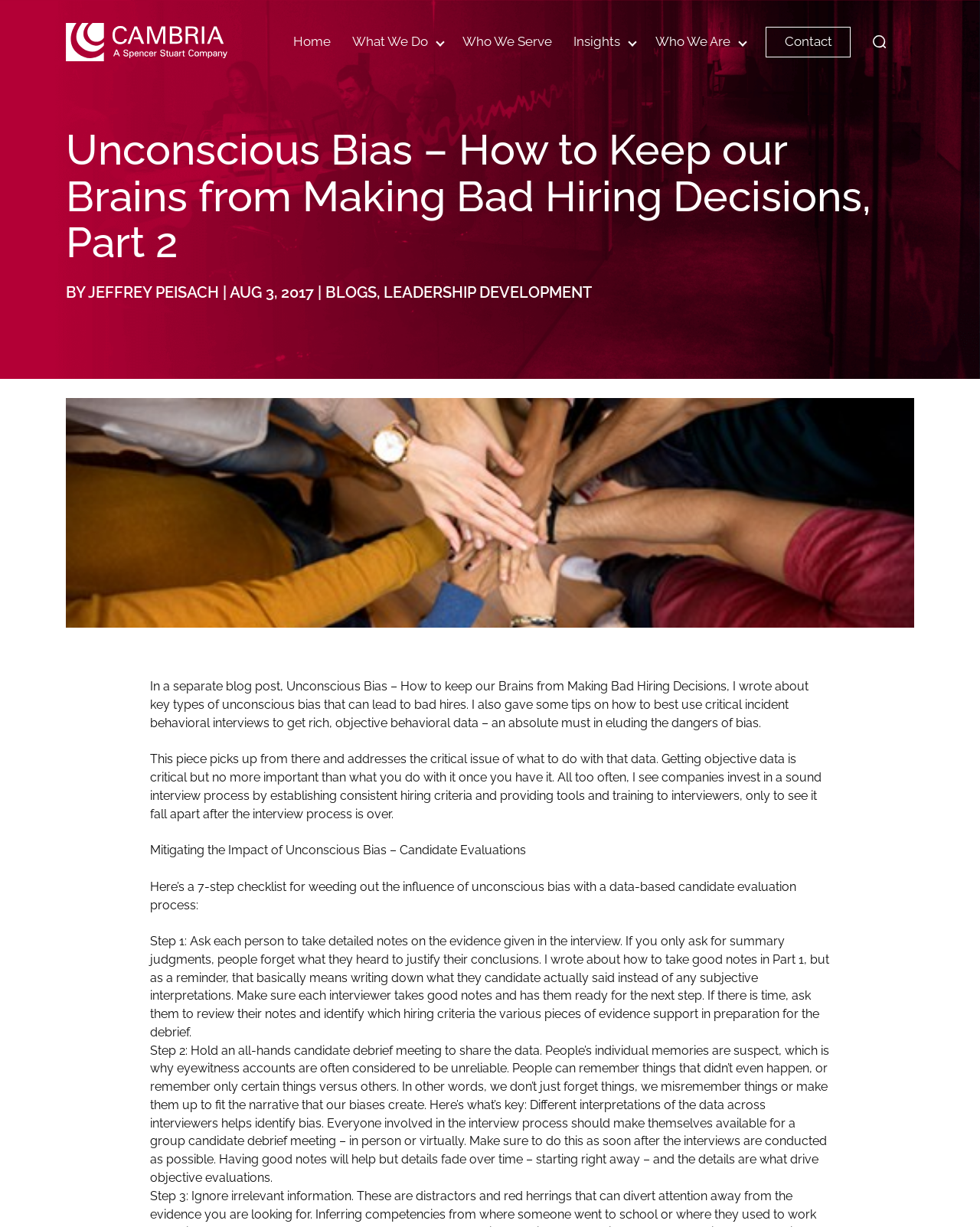What is the importance of reviewing notes soon after the interview?
Please answer the question with a detailed response using the information from the screenshot.

The importance of reviewing notes soon after the interview is that details fade over time. This is stated in the text 'Having good notes will help but details fade over time – starting right away – and the details are what drive objective evaluations.' If notes are not reviewed promptly, important details may be lost, which can compromise the objectivity of the evaluation process.